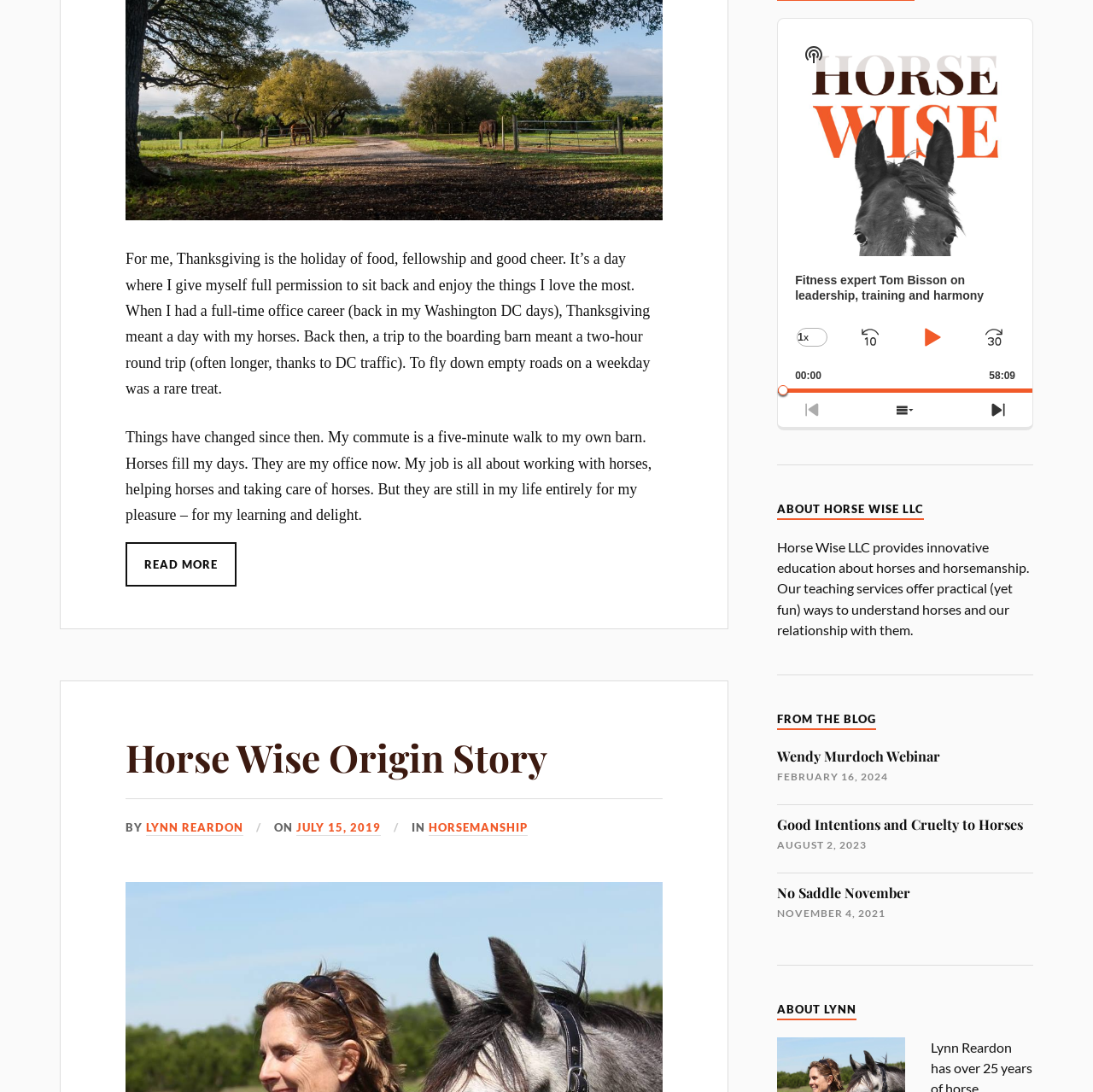What is the topic of the blog post mentioned on the webpage?
Using the image, respond with a single word or phrase.

Good Intentions and Cruelty to Horses